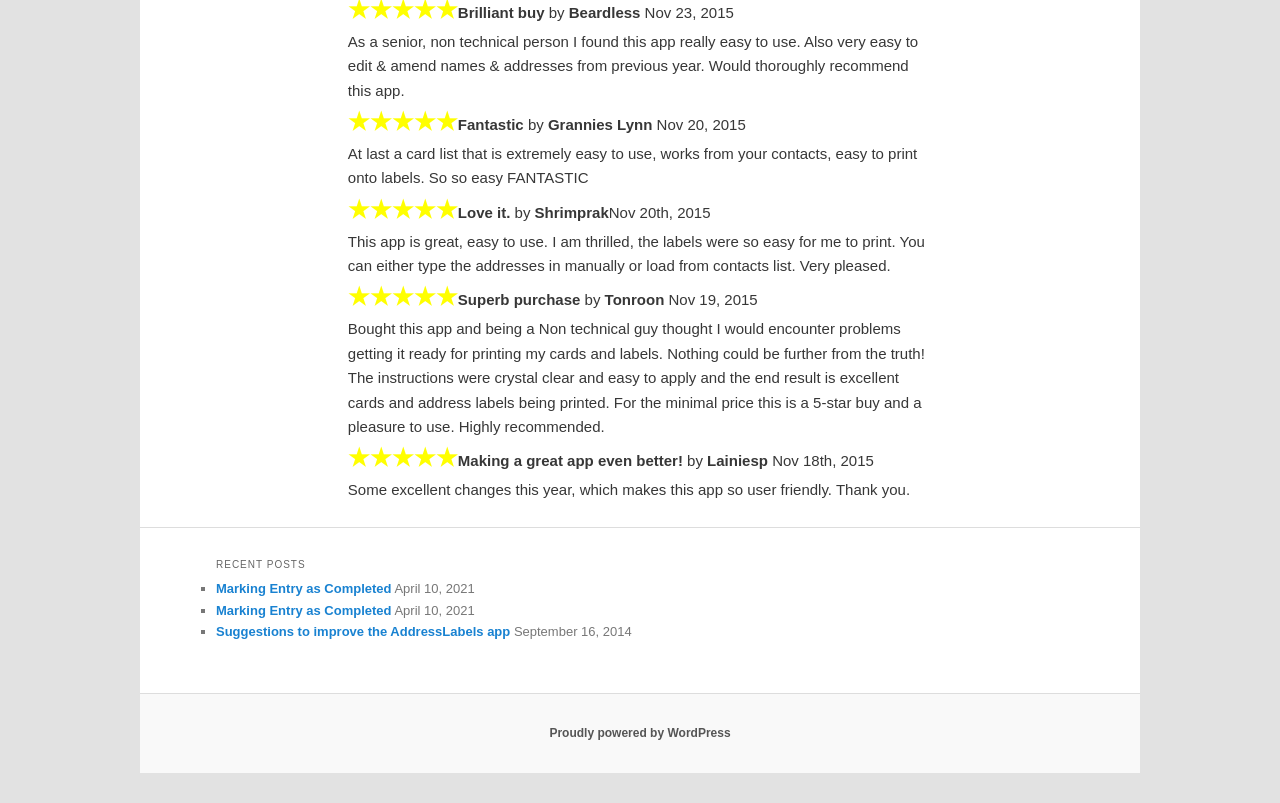Respond to the question below with a single word or phrase:
What is the title of the section below the reviews?

RECENT POSTS